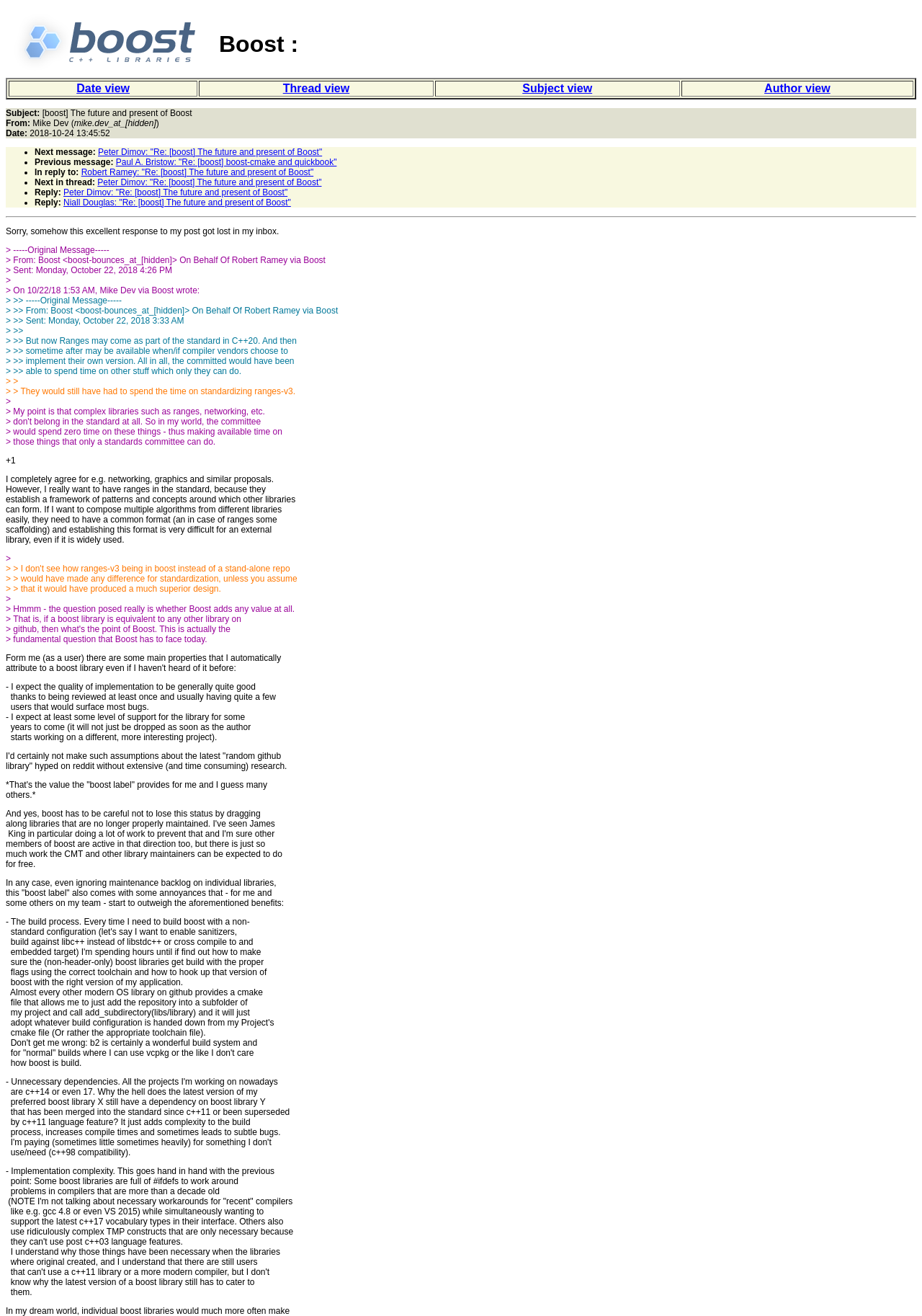Determine the bounding box coordinates of the clickable region to carry out the instruction: "View thread".

[0.009, 0.061, 0.214, 0.073]